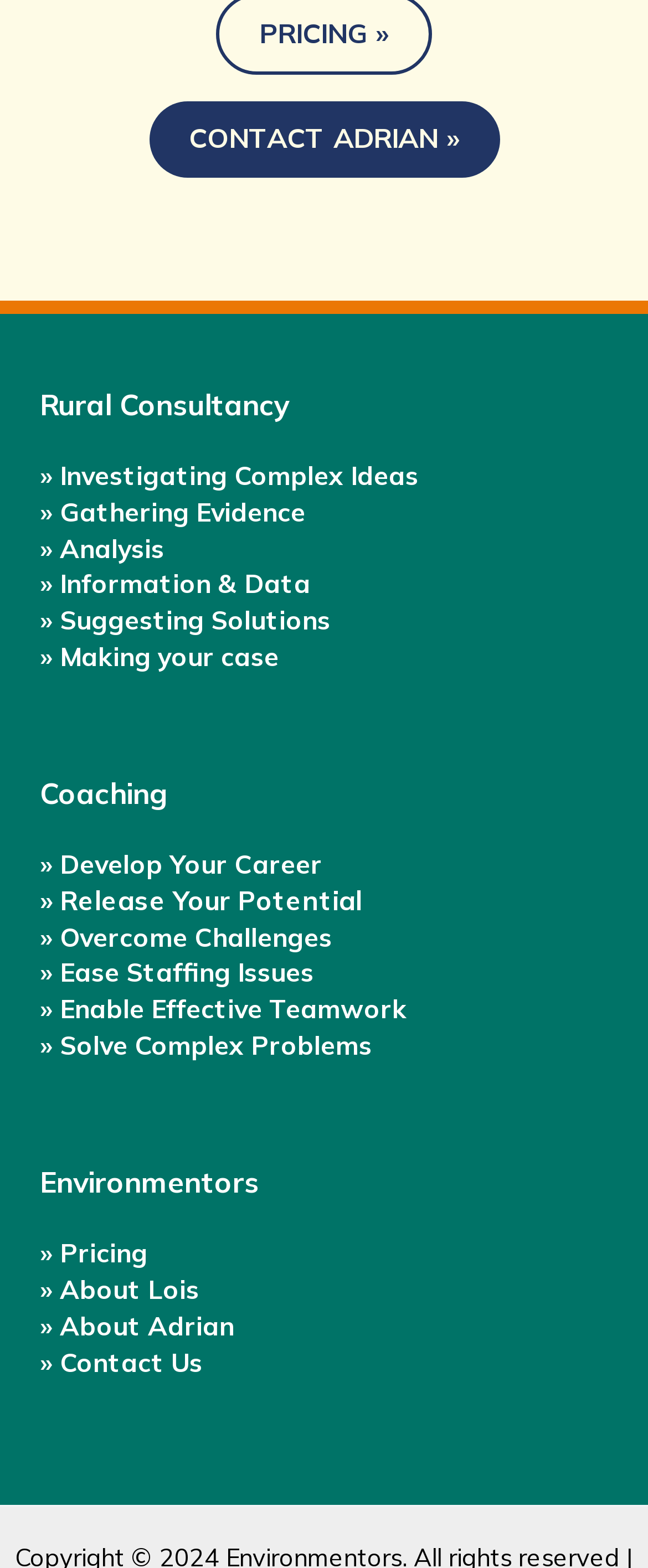Given the content of the image, can you provide a detailed answer to the question?
How many links are there in the second footer widget?

In the second footer widget, I counted six link elements with IDs 165, 167, 170, 172, 174, and 176, each with a descriptive text.